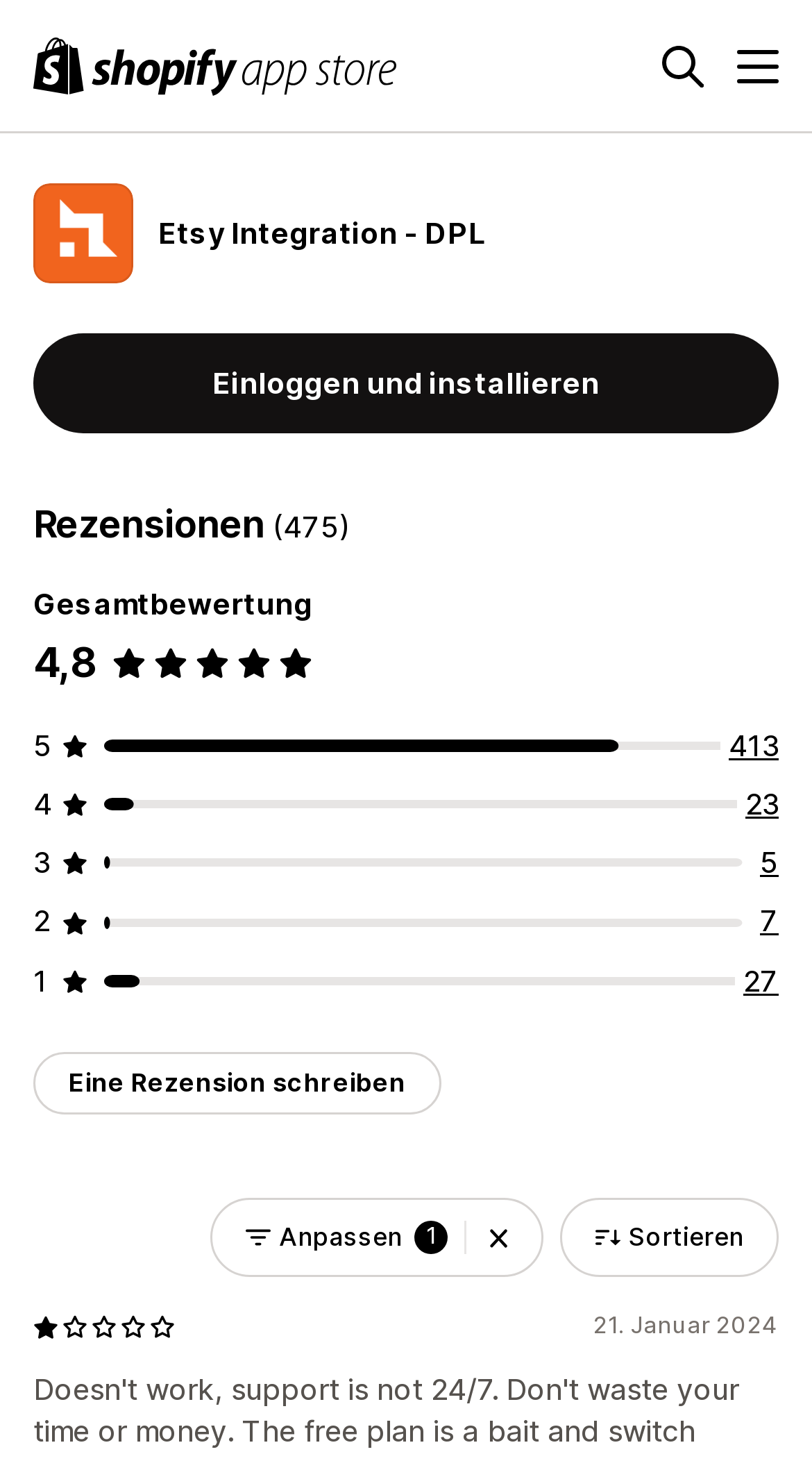What is the date shown at the bottom of the page?
Look at the screenshot and respond with a single word or phrase.

21. Januar 2024